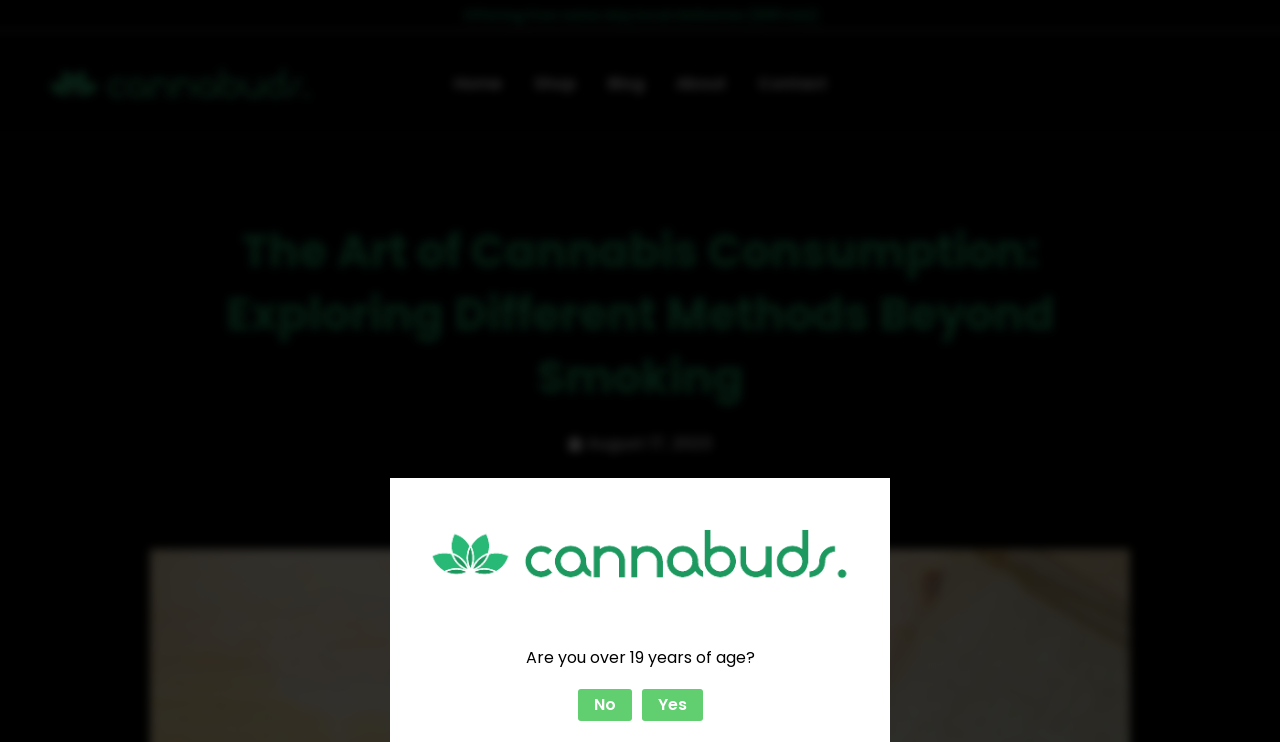Find and indicate the bounding box coordinates of the region you should select to follow the given instruction: "Visit the homepage".

[0.342, 0.069, 0.404, 0.156]